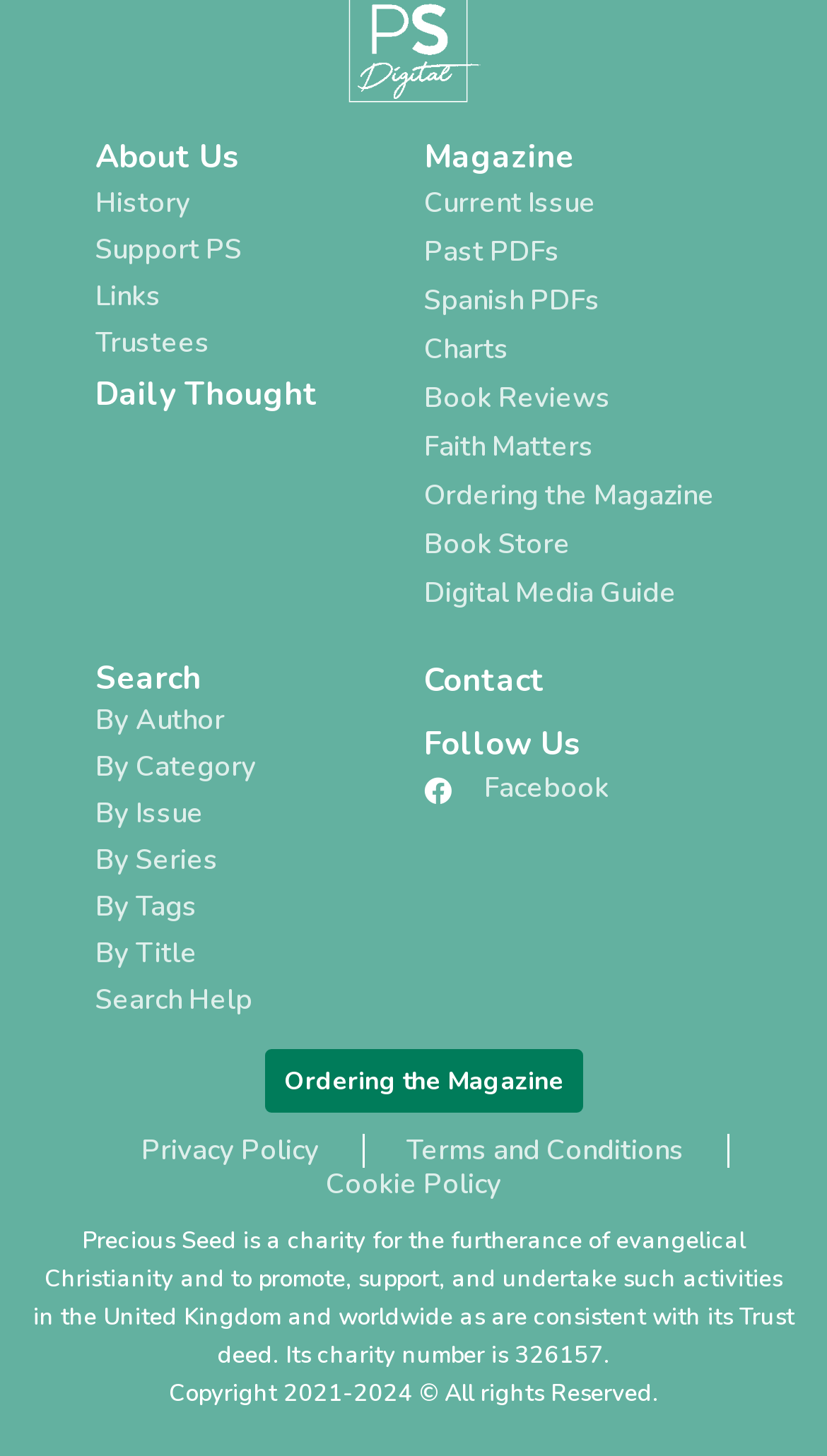Please identify the bounding box coordinates of the clickable element to fulfill the following instruction: "Read the current issue of the magazine". The coordinates should be four float numbers between 0 and 1, i.e., [left, top, right, bottom].

[0.513, 0.128, 0.923, 0.152]